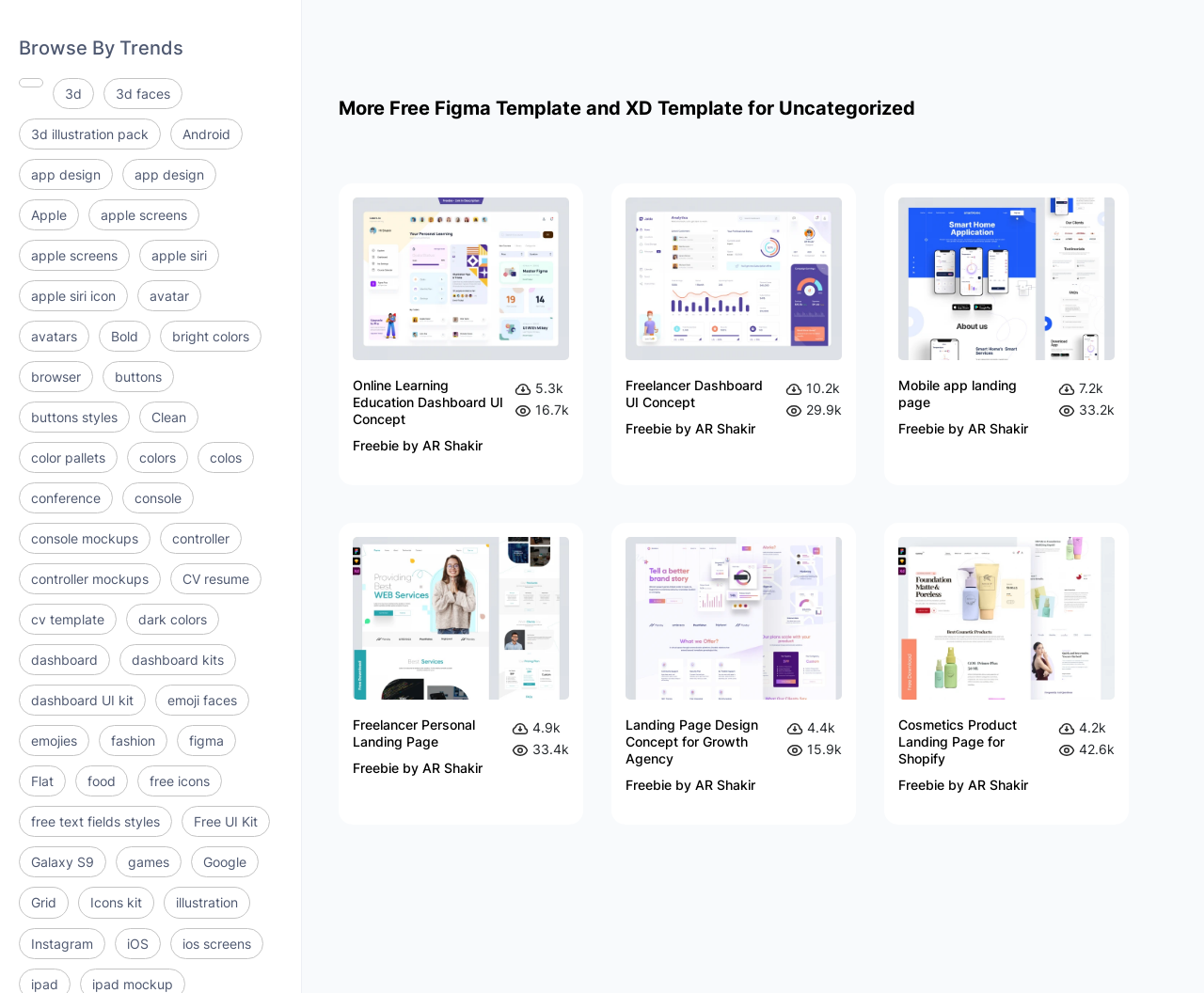Provide a short answer using a single word or phrase for the following question: 
What is the format of the templates?

Figma and XD